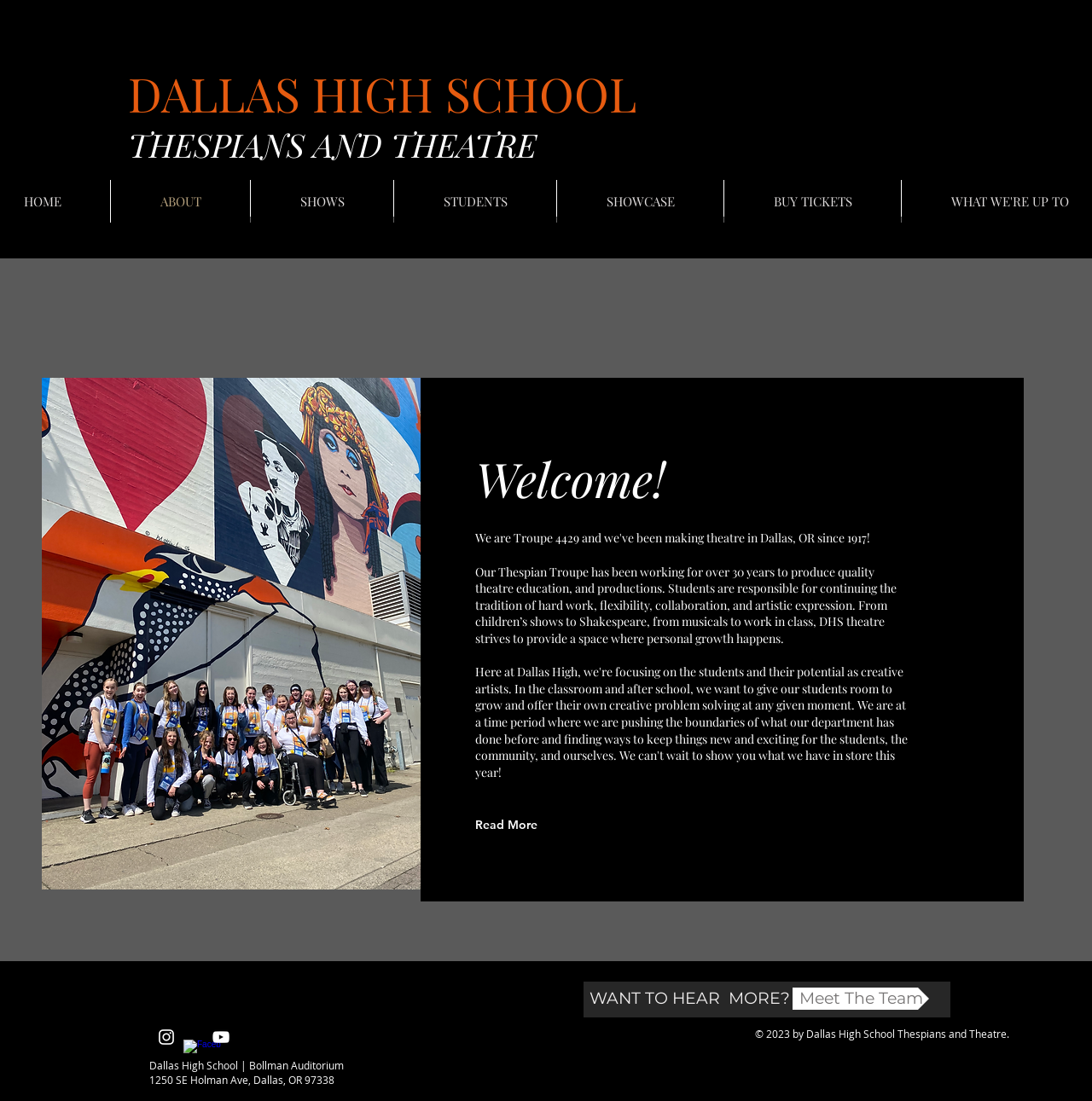Locate the bounding box coordinates of the area to click to fulfill this instruction: "Click on the 'Read More' button". The bounding box should be presented as four float numbers between 0 and 1, in the order [left, top, right, bottom].

[0.435, 0.734, 0.575, 0.765]